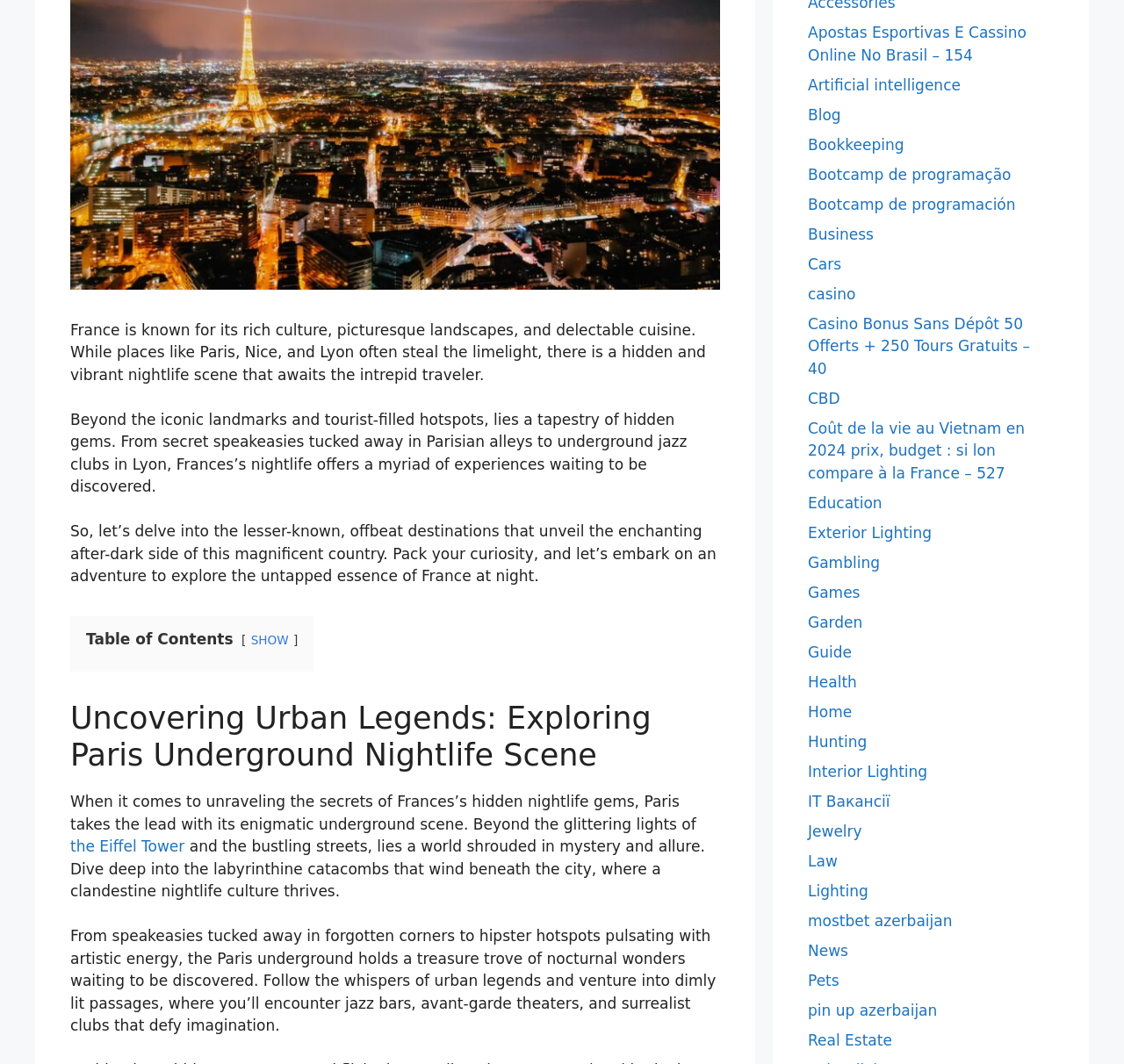Please find the bounding box for the UI component described as follows: "Bootcamp de programação".

[0.719, 0.156, 0.9, 0.172]